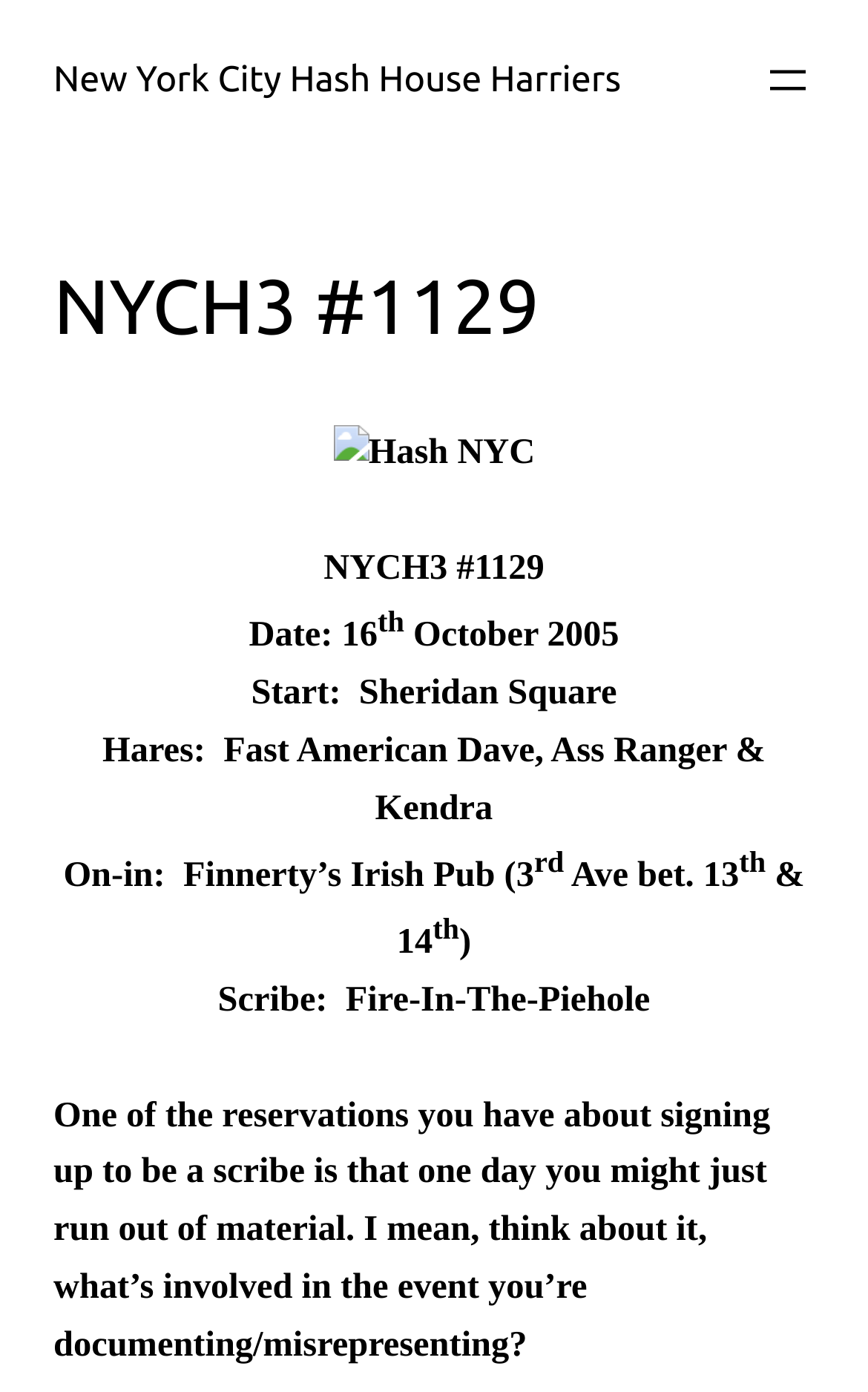Please answer the following question using a single word or phrase: 
Who are the hares of the event?

Fast American Dave, Ass Ranger & Kendra